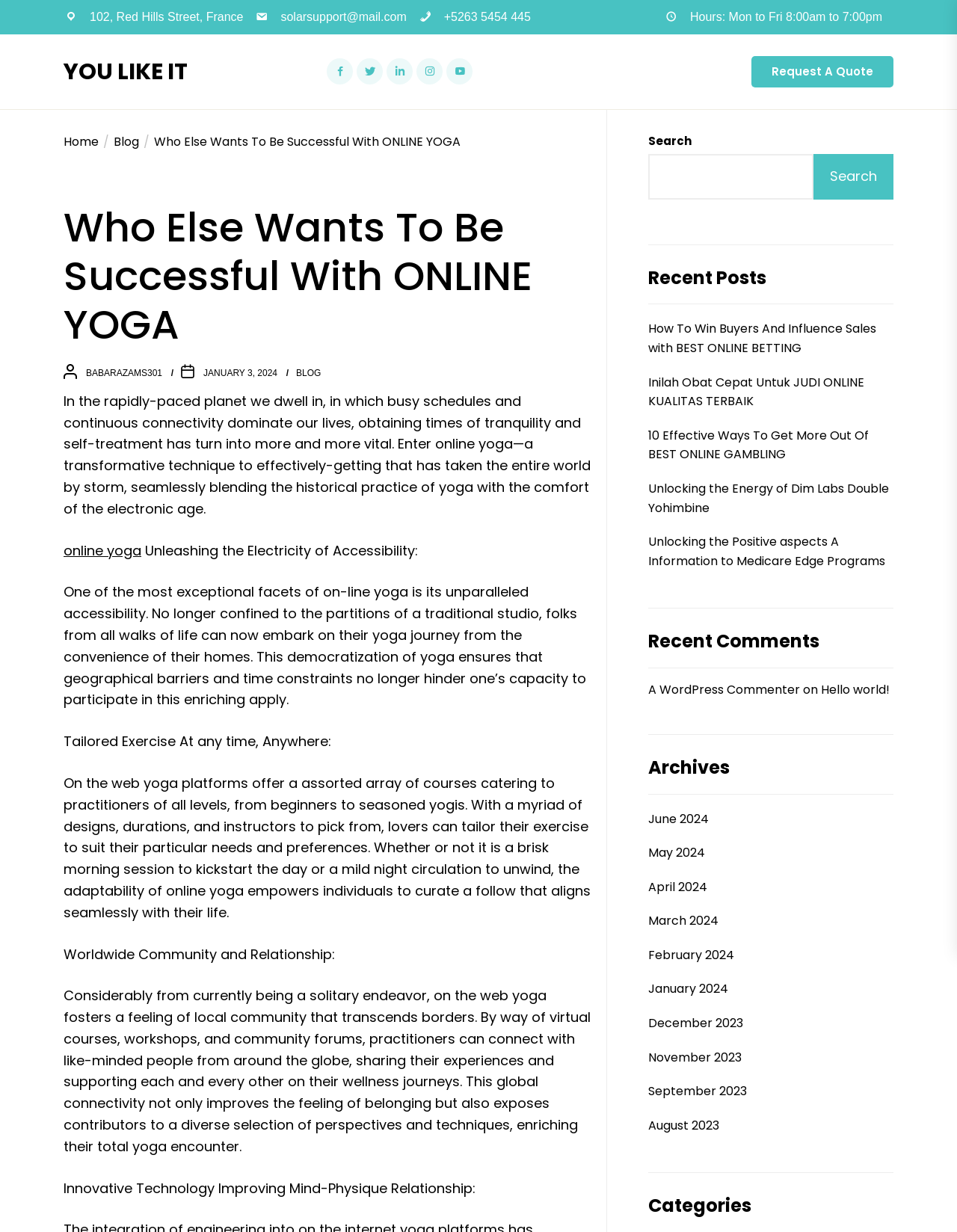What is the address of the yoga service?
Provide an in-depth answer to the question, covering all aspects.

I found the address by looking at the top section of the webpage, where the contact information is provided. The address is written in a static text element.